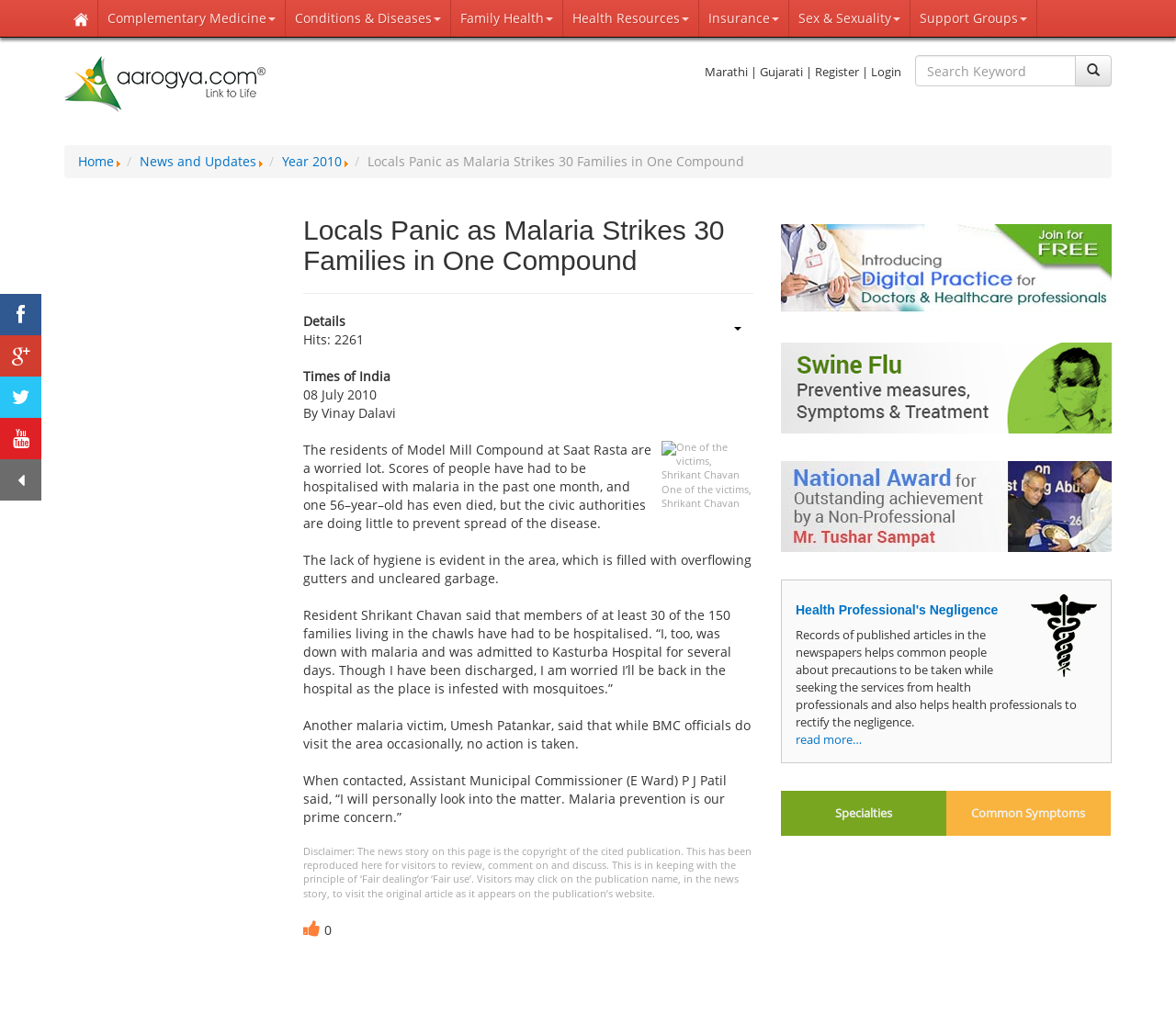Bounding box coordinates are specified in the format (top-left x, top-left y, bottom-right x, bottom-right y). All values are floating point numbers bounded between 0 and 1. Please provide the bounding box coordinate of the region this sentence describes: Specialties

[0.664, 0.772, 0.804, 0.816]